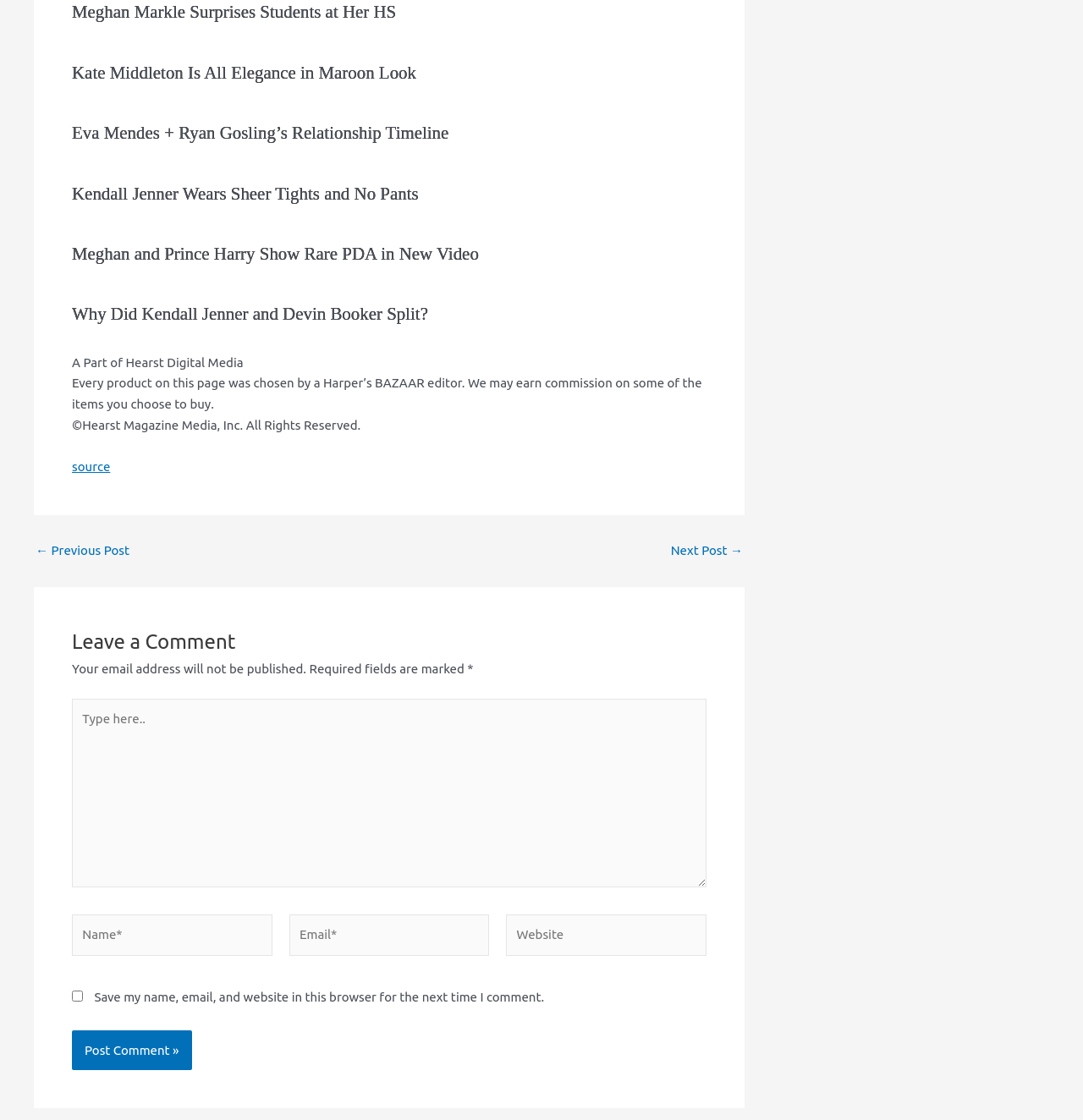What is the purpose of the comment section?
Based on the image, provide a one-word or brief-phrase response.

To leave a comment